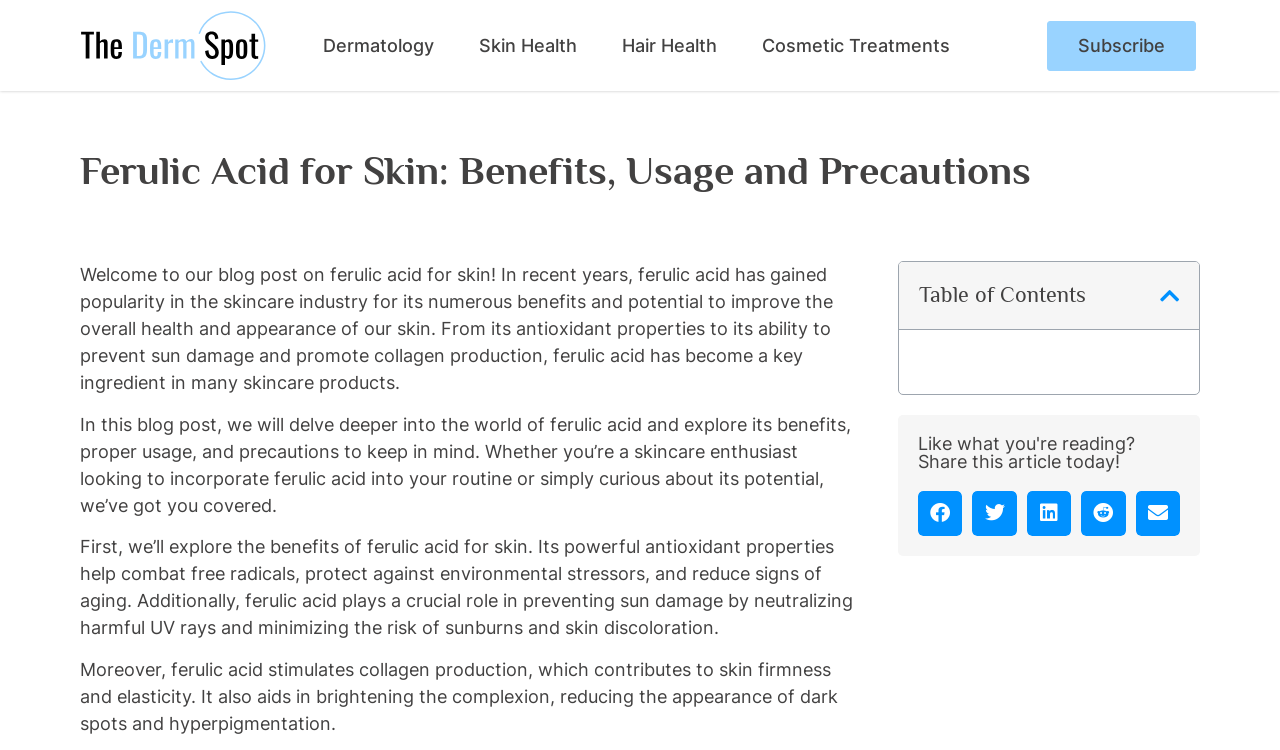Identify the bounding box coordinates of the section to be clicked to complete the task described by the following instruction: "Click on the Dermatology link". The coordinates should be four float numbers between 0 and 1, formatted as [left, top, right, bottom].

[0.241, 0.038, 0.351, 0.084]